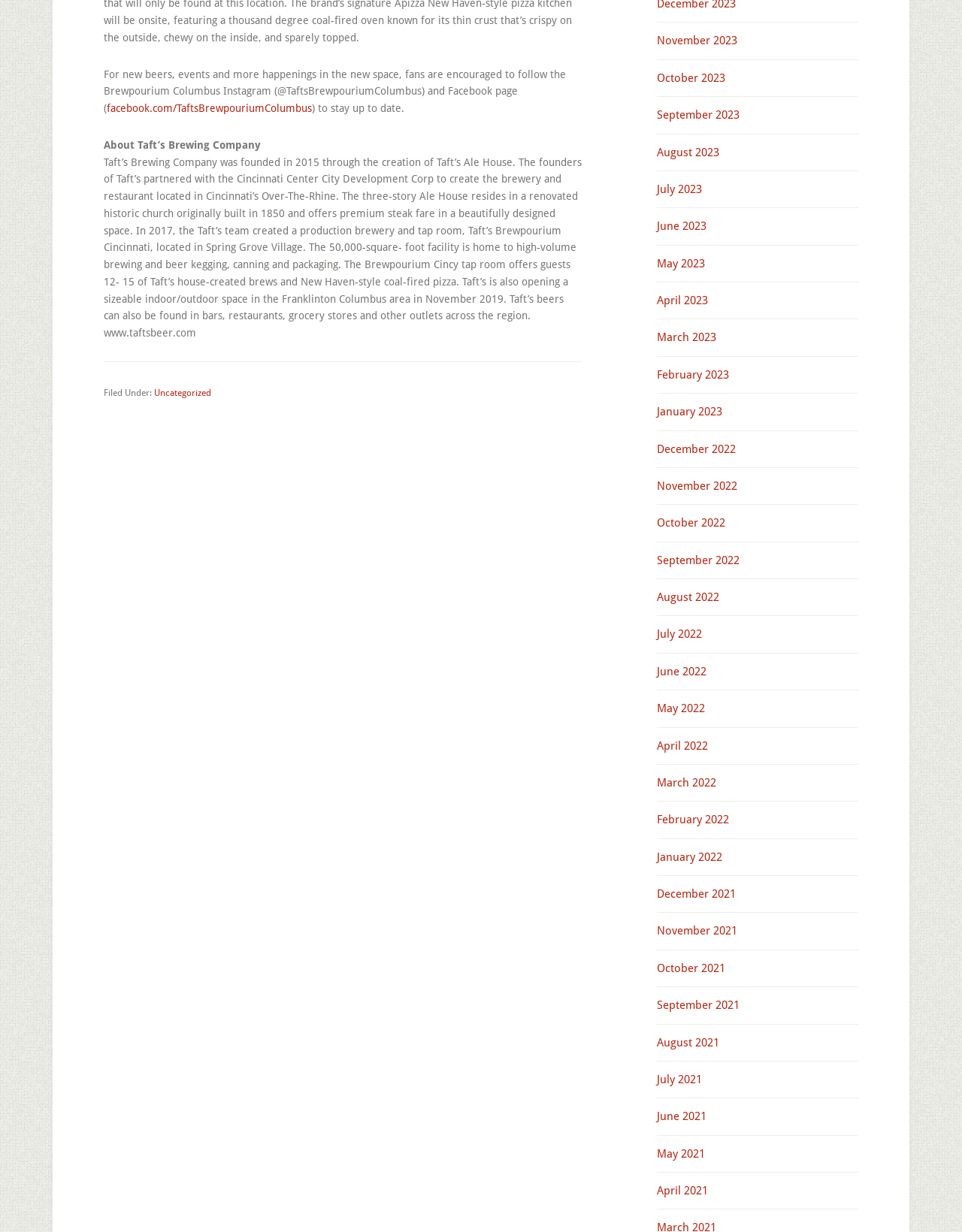Given the description "Uncategorized", determine the bounding box of the corresponding UI element.

[0.16, 0.315, 0.22, 0.323]